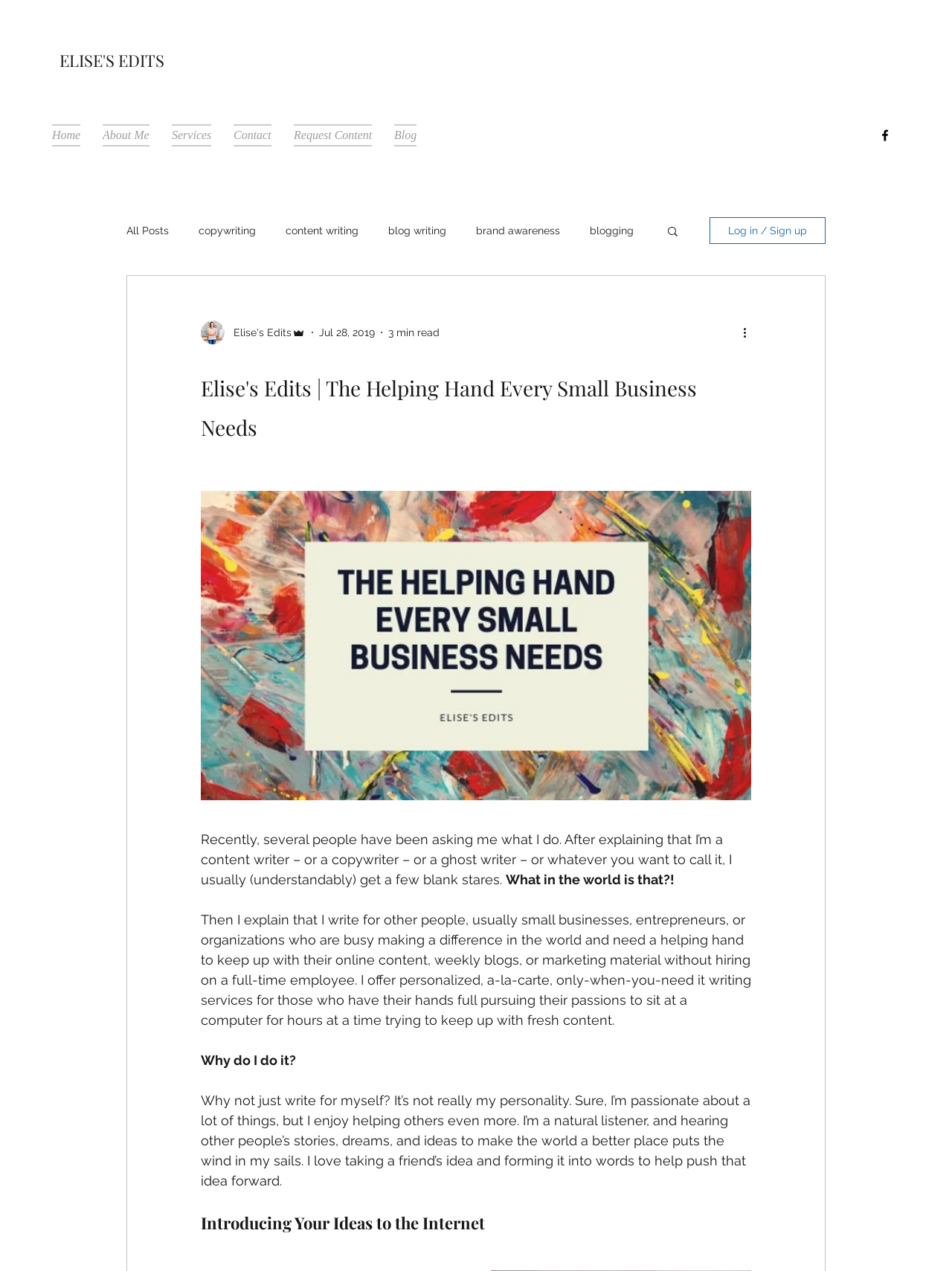From the given element description: "About Me", find the bounding box for the UI element. Provide the coordinates as four float numbers between 0 and 1, in the order [left, top, right, bottom].

[0.096, 0.098, 0.169, 0.115]